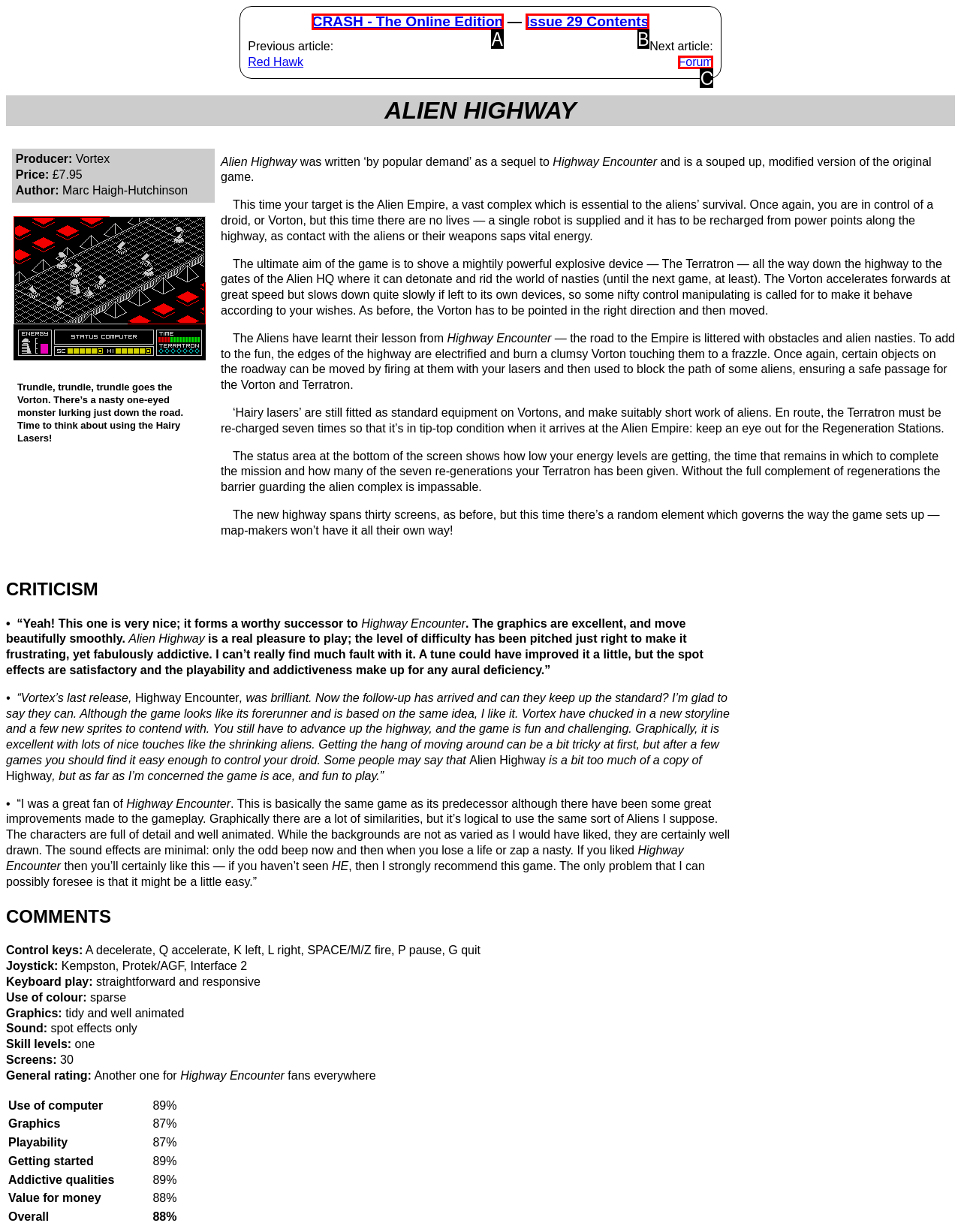Select the HTML element that corresponds to the description: Forum. Reply with the letter of the correct option.

C